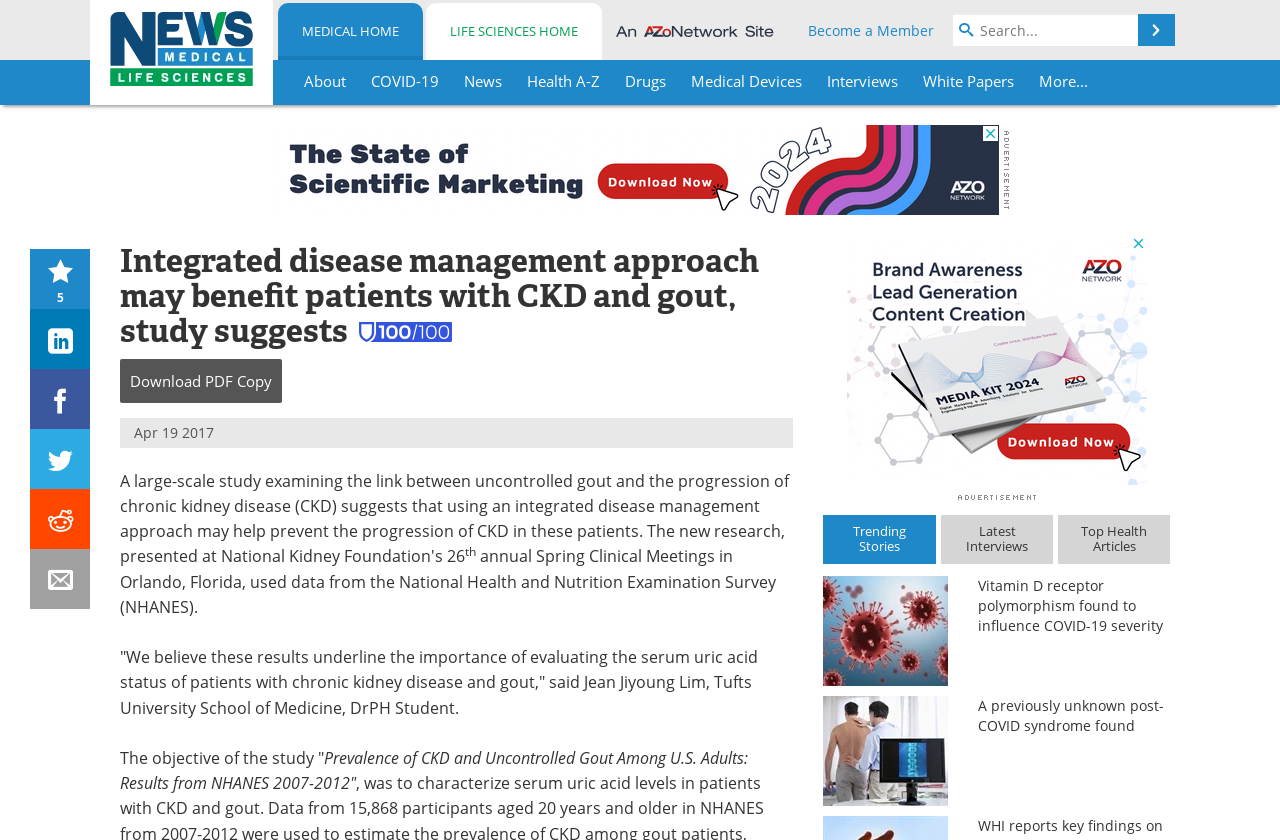Identify the bounding box of the UI element described as follows: "Health A-Z". Provide the coordinates as four float numbers in the range of 0 to 1 [left, top, right, bottom].

[0.403, 0.071, 0.477, 0.125]